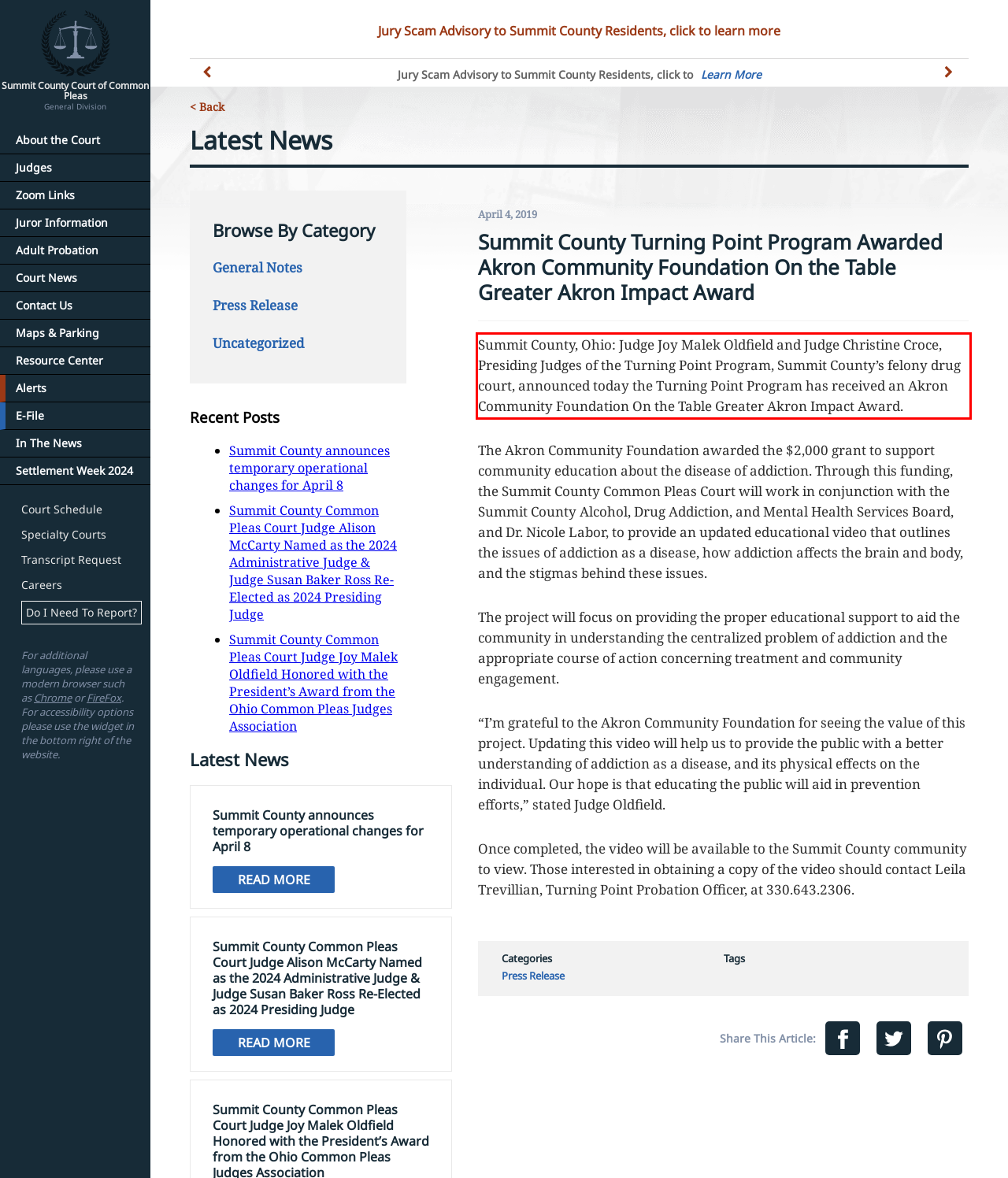Your task is to recognize and extract the text content from the UI element enclosed in the red bounding box on the webpage screenshot.

Summit County, Ohio: Judge Joy Malek Oldfield and Judge Christine Croce, Presiding Judges of the Turning Point Program, Summit County’s felony drug court, announced today the Turning Point Program has received an Akron Community Foundation On the Table Greater Akron Impact Award.